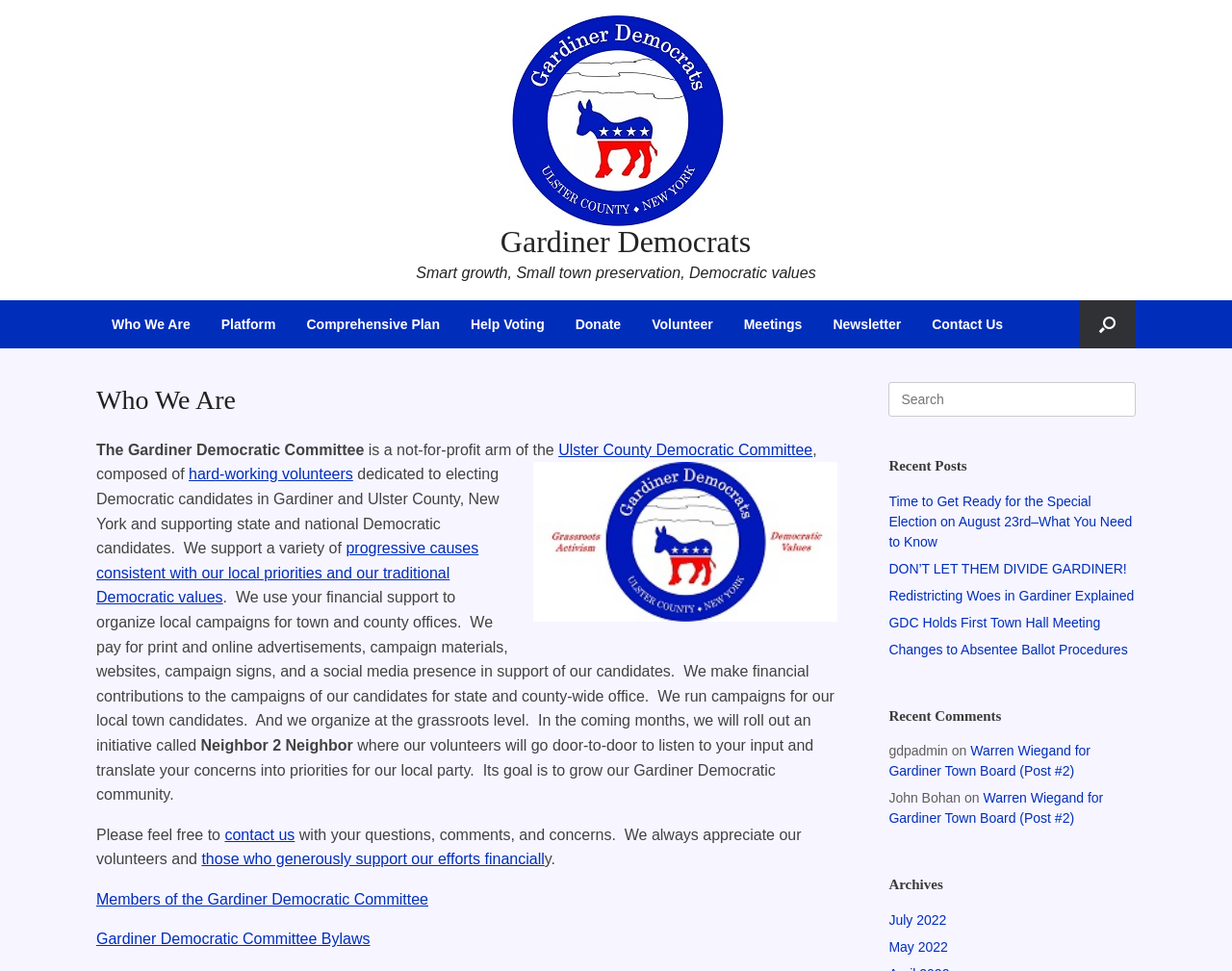Identify and provide the main heading of the webpage.

Who We Are